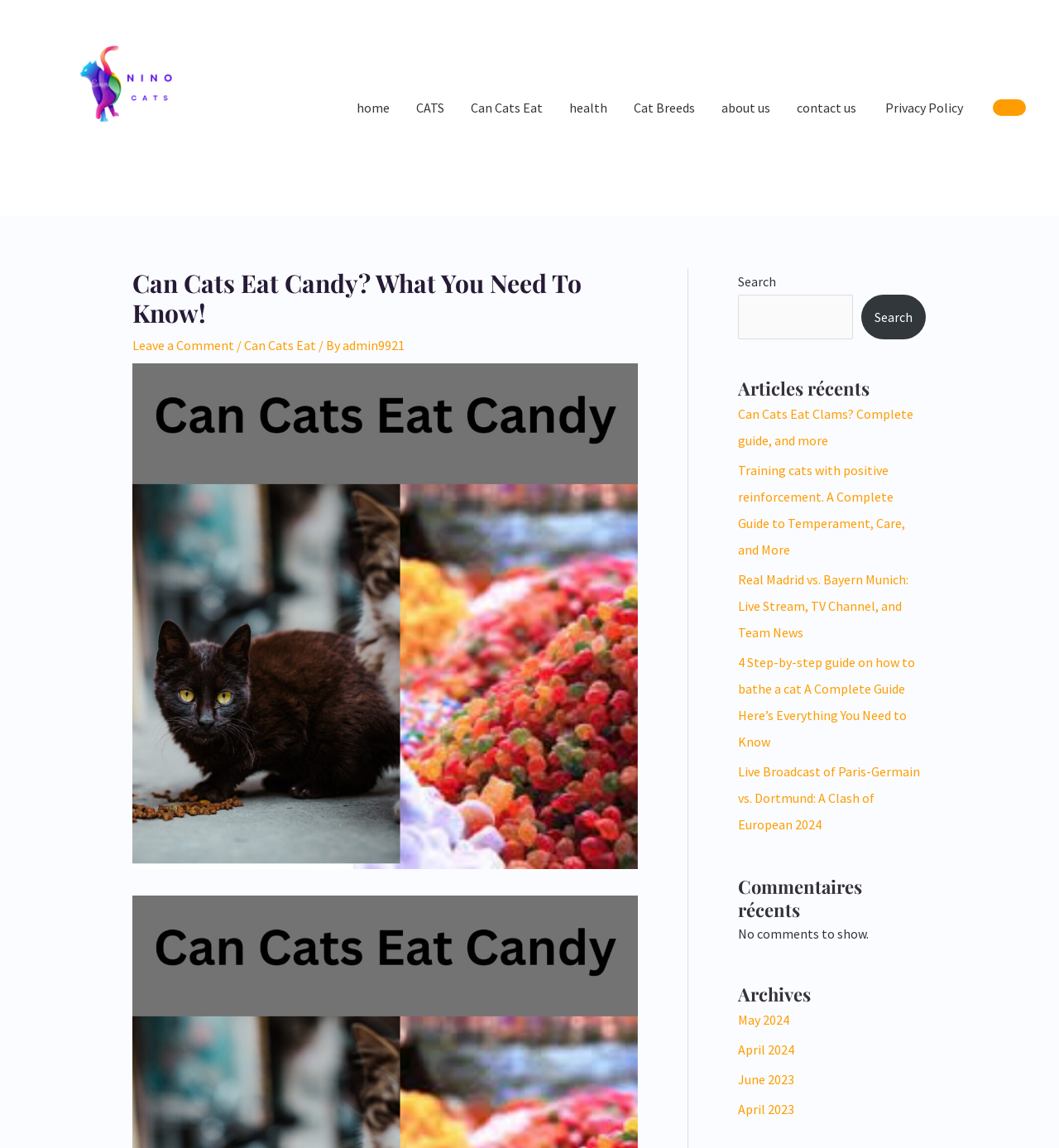What is the author of the current article?
Using the image as a reference, give a one-word or short phrase answer.

admin9921